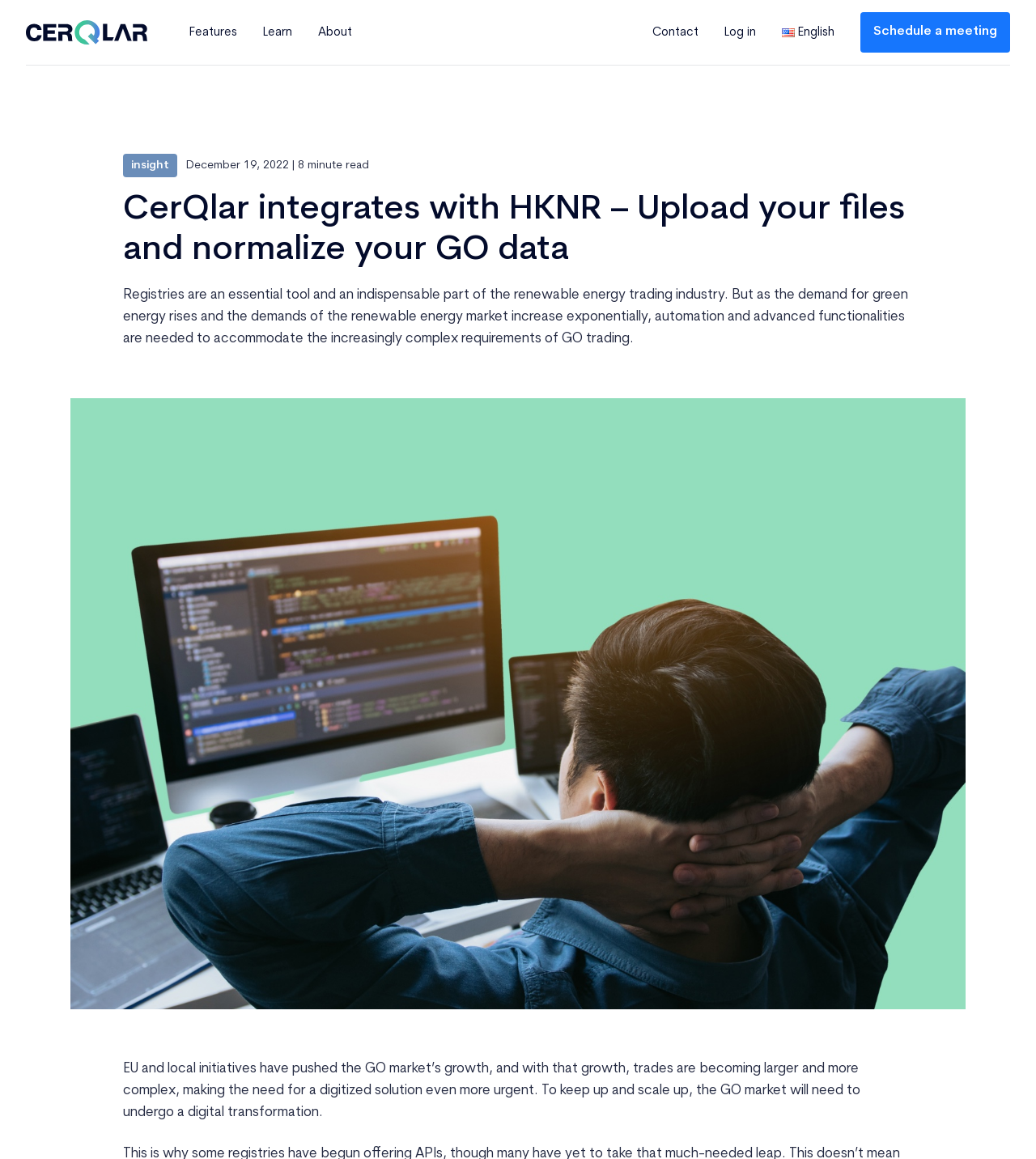Identify the primary heading of the webpage and provide its text.

CerQlar integrates with HKNR – Upload your files and normalize your GO data